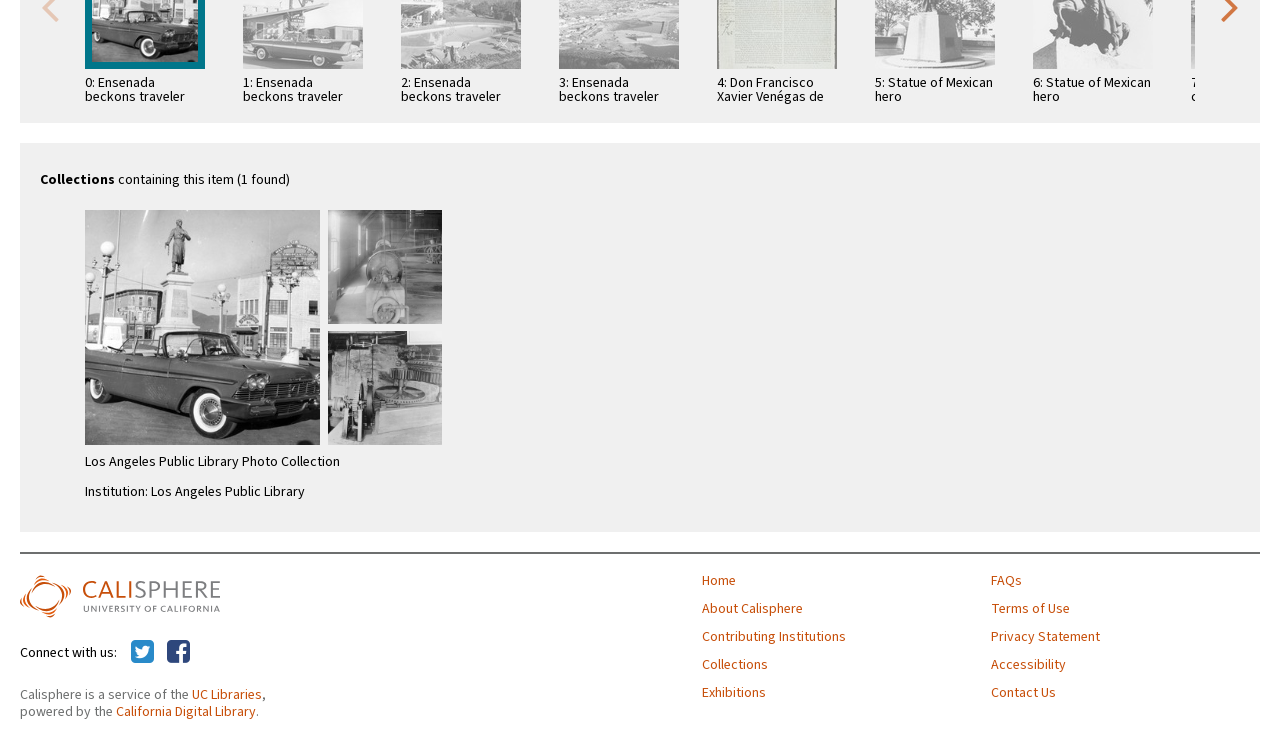Pinpoint the bounding box coordinates of the area that should be clicked to complete the following instruction: "Follow Calisphere on Twitter". The coordinates must be given as four float numbers between 0 and 1, i.e., [left, top, right, bottom].

[0.102, 0.856, 0.12, 0.907]